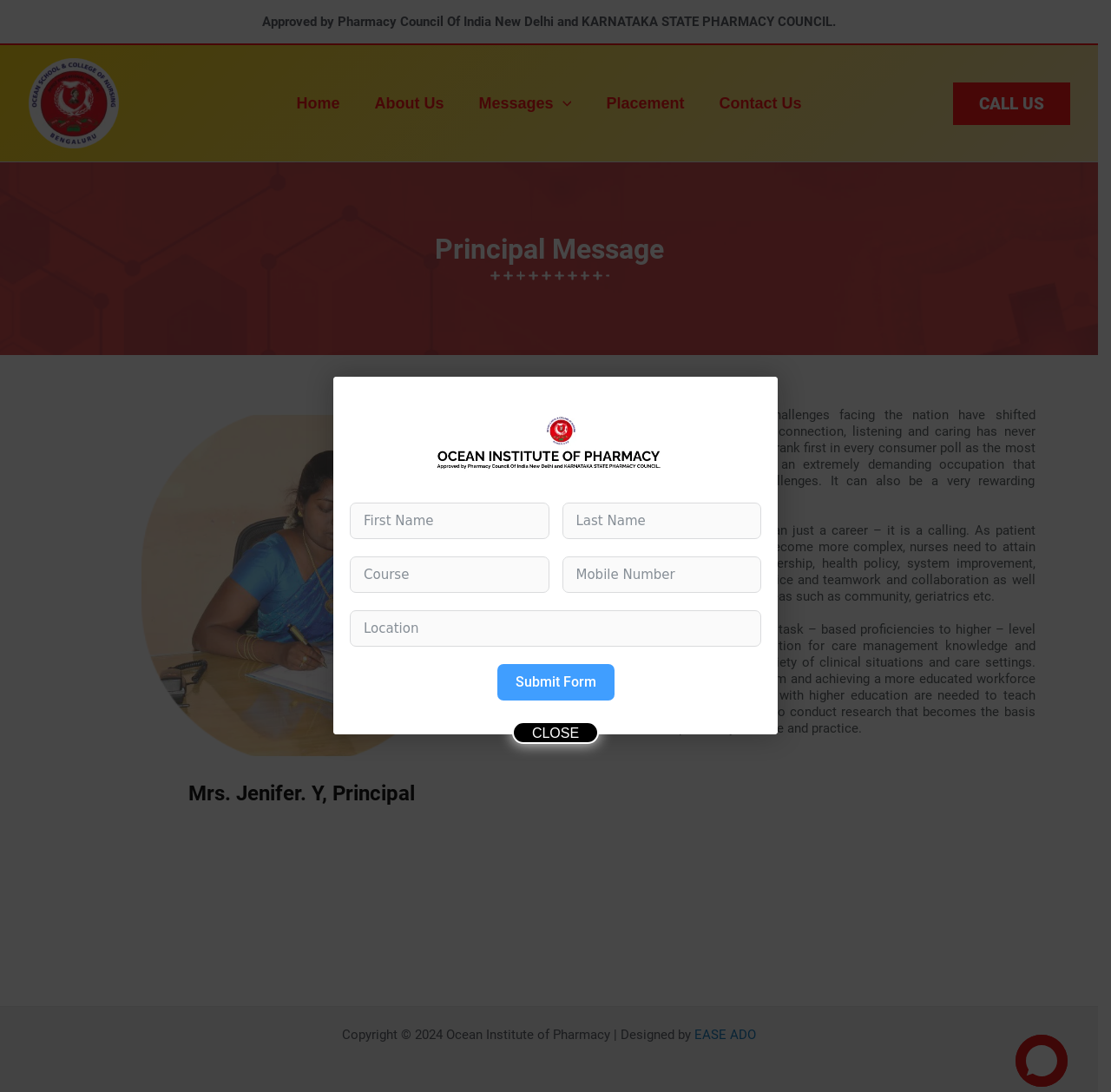Bounding box coordinates are given in the format (top-left x, top-left y, bottom-right x, bottom-right y). All values should be floating point numbers between 0 and 1. Provide the bounding box coordinate for the UI element described as: Enquiry Form Submit Form

[0.315, 0.36, 0.685, 0.657]